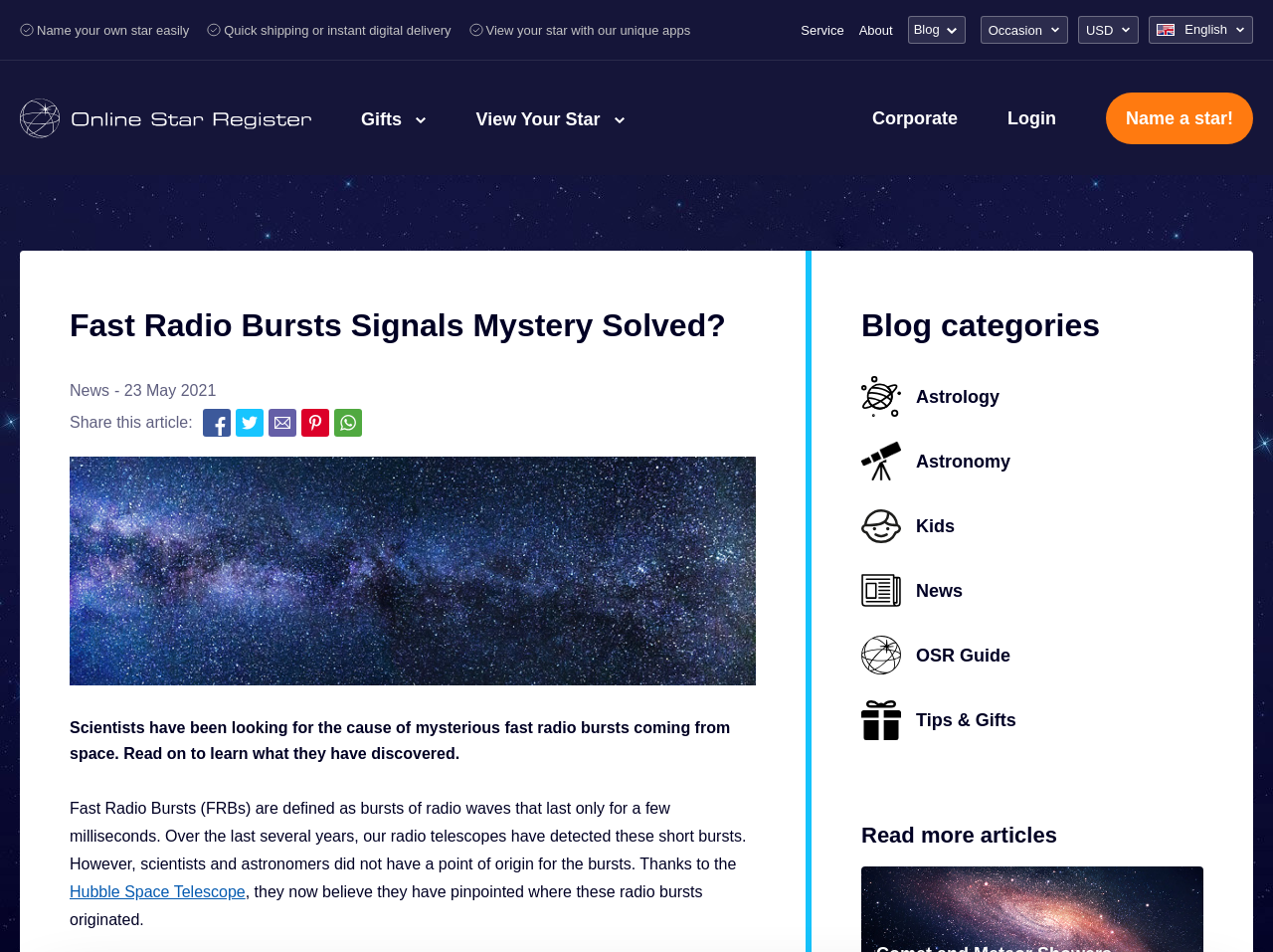Give a short answer using one word or phrase for the question:
What is the language of the webpage?

English